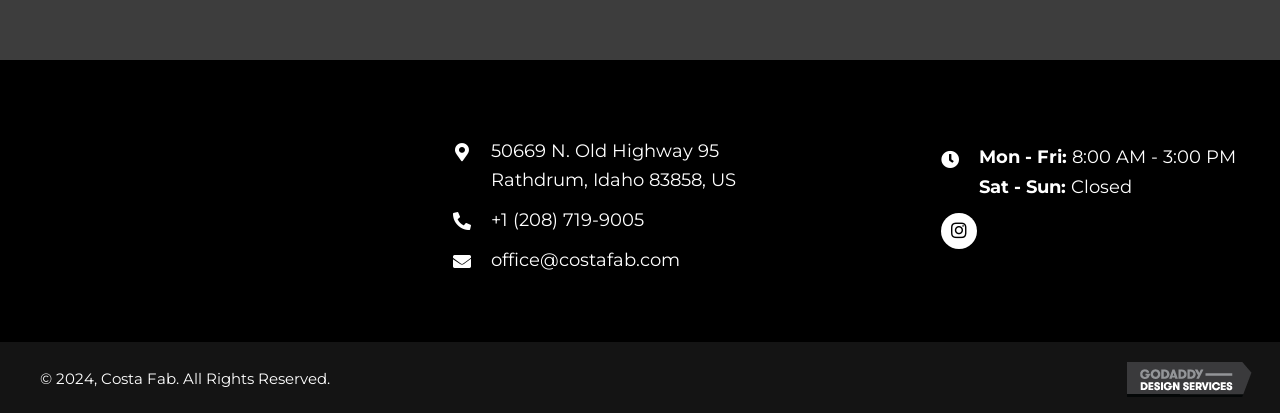Please give a concise answer to this question using a single word or phrase: 
What is the phone number of the company?

+1 (208) 719-9005